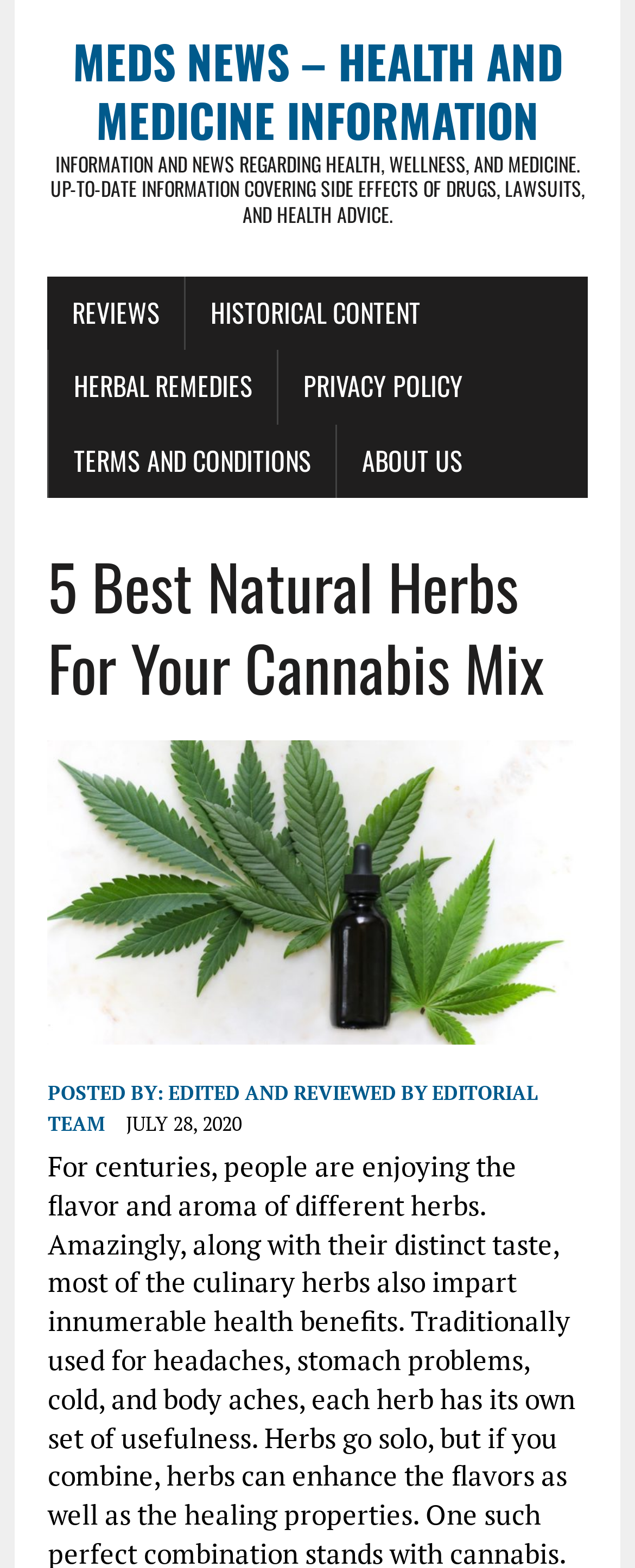Produce an elaborate caption capturing the essence of the webpage.

The webpage is about the benefits of mixing cannabis with other natural herbs. At the top left of the page, there is a link to "Meds News – Health And Medicine Information" with a brief description of the website's content. Below this link, there are several other links to different sections of the website, including "REVIEWS", "HISTORICAL CONTENT", "HERBAL REMEDIES", "PRIVACY POLICY", "TERMS AND CONDITIONS", and "ABOUT US".

The main content of the page is headed by a title "5 Best Natural Herbs For Your Cannabis Mix", which is centered at the top of the page. Below the title, there is a large image of cannabis CBD, taking up most of the width of the page. 

To the right of the image, there is a section with the author information, including the text "POSTED BY:" and a link to the editorial team. The date "JULY 28, 2020" is also displayed in this section.